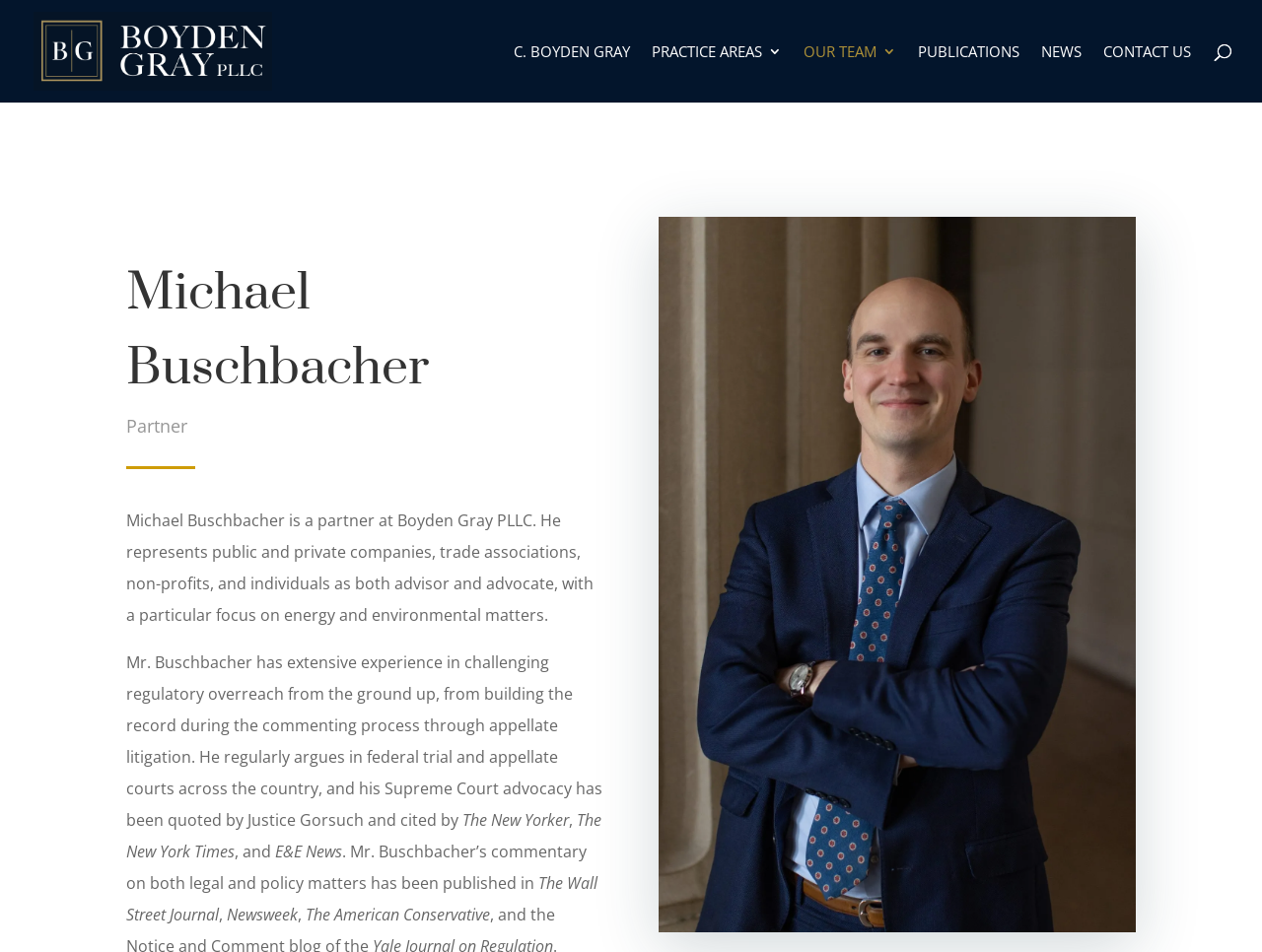What is Michael Buschbacher's profession?
Based on the screenshot, provide a one-word or short-phrase response.

Partner